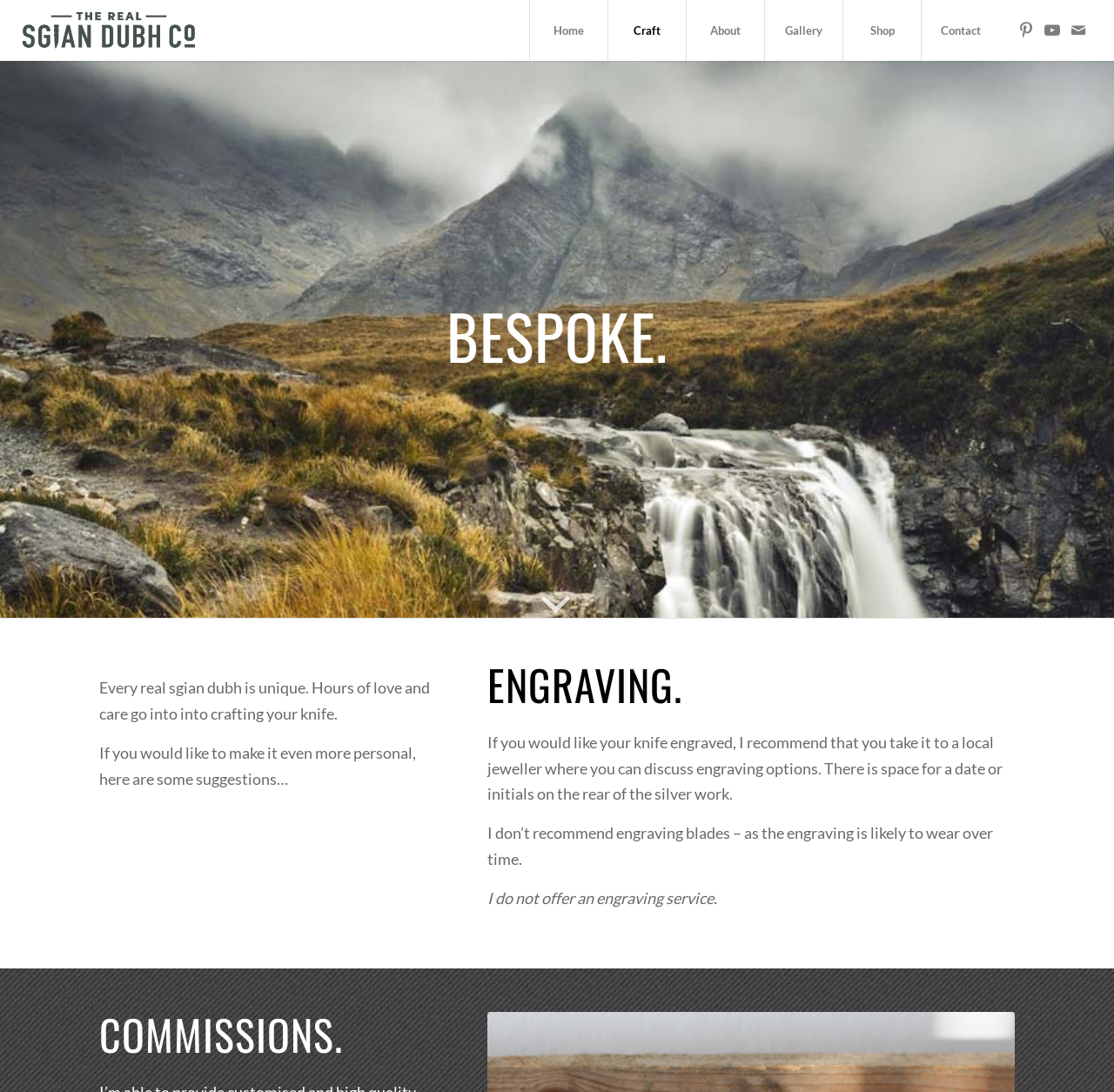Pinpoint the bounding box coordinates of the area that should be clicked to complete the following instruction: "Click the Home menu item". The coordinates must be given as four float numbers between 0 and 1, i.e., [left, top, right, bottom].

[0.475, 0.0, 0.546, 0.056]